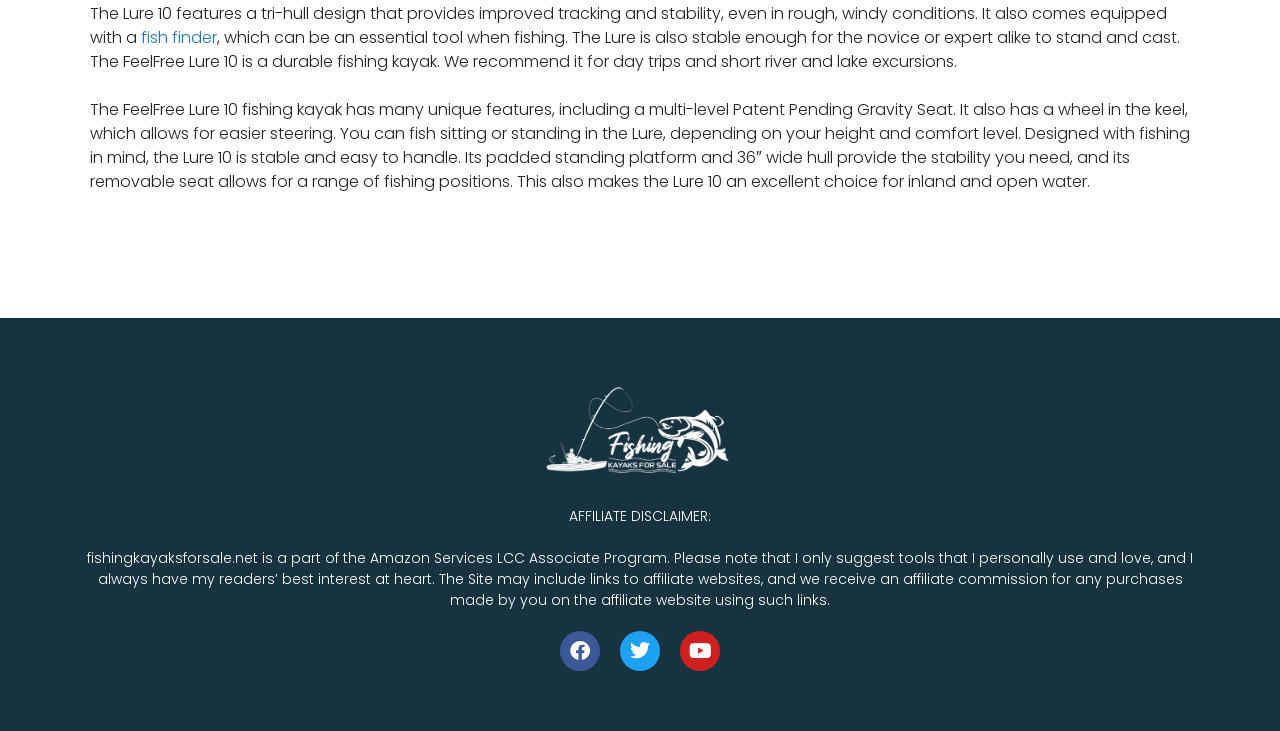Using the format (top-left x, top-left y, bottom-right x, bottom-right y), and given the element description, identify the bounding box coordinates within the screenshot: fish finder

[0.11, 0.036, 0.17, 0.068]